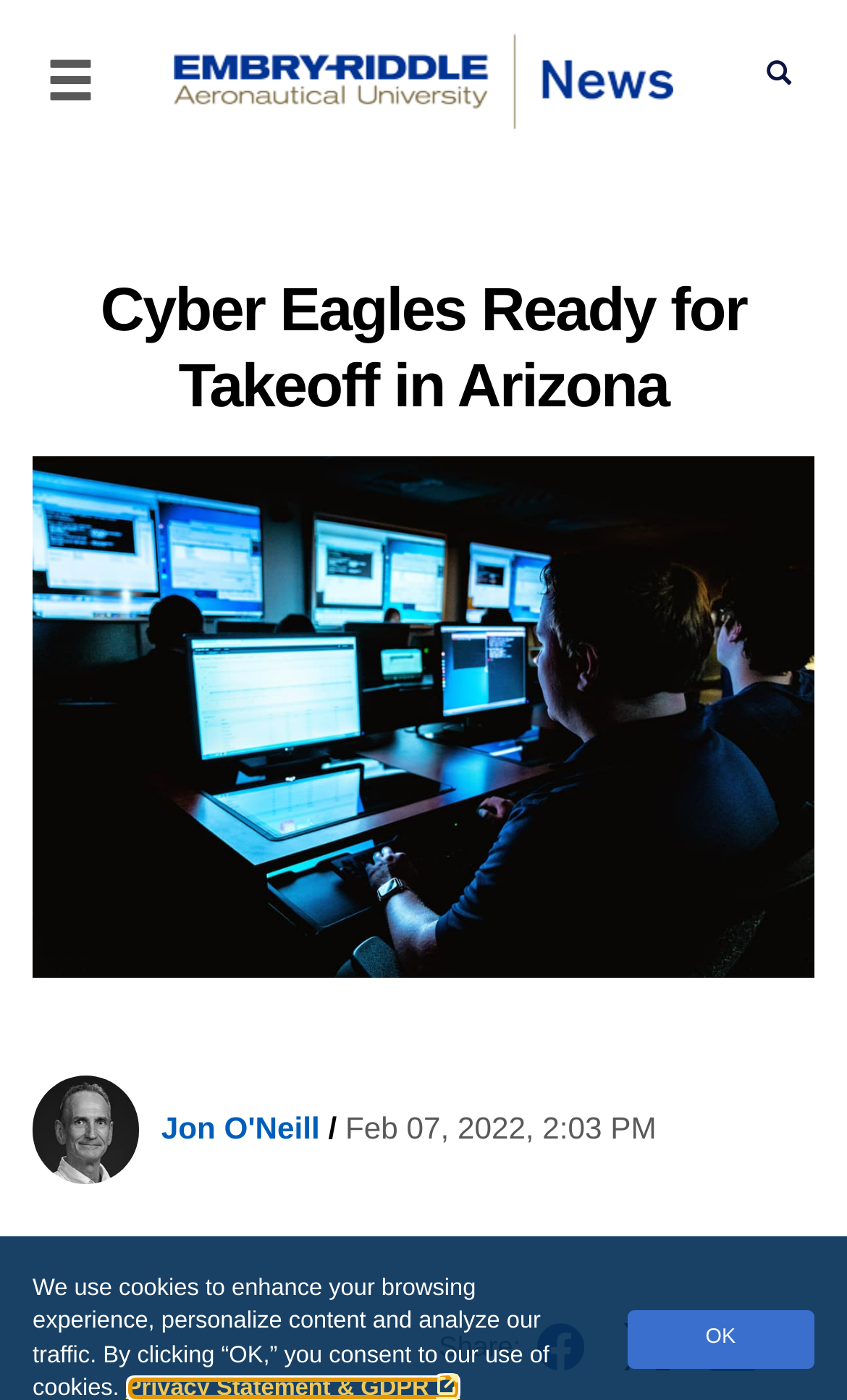Summarize the contents and layout of the webpage in detail.

The webpage is about Embry-Riddle Aeronautical University's newsroom, specifically featuring an article titled "Cyber Eagles Ready for Takeoff in Arizona". 

At the top left, there are five links: "Home", "All News", "Research", "Experts", and "Media Resources", arranged vertically. Next to these links, there is a "Menu" label. On the same horizontal level, there is a link to "Embry-Riddle Newsroom" accompanied by an image of the newsroom's logo. 

On the top right, there is a "Search" button. Below the search button, the main article's title "Cyber Eagles Ready for Takeoff in Arizona" is displayed prominently. 

Below the title, there is a large image of the Embry-Riddle Prescott Cyber Lab. 

The article's author, Jon O'Neill, is credited with a heading that includes his name and a small image of him. The publication date, "Feb 07, 2022, 2:03 PM", is displayed next to the author's information. 

At the bottom of the page, there is a "Share:" label, followed by a notice about the use of cookies on the website. A button to "OK" this notice is located at the bottom right.